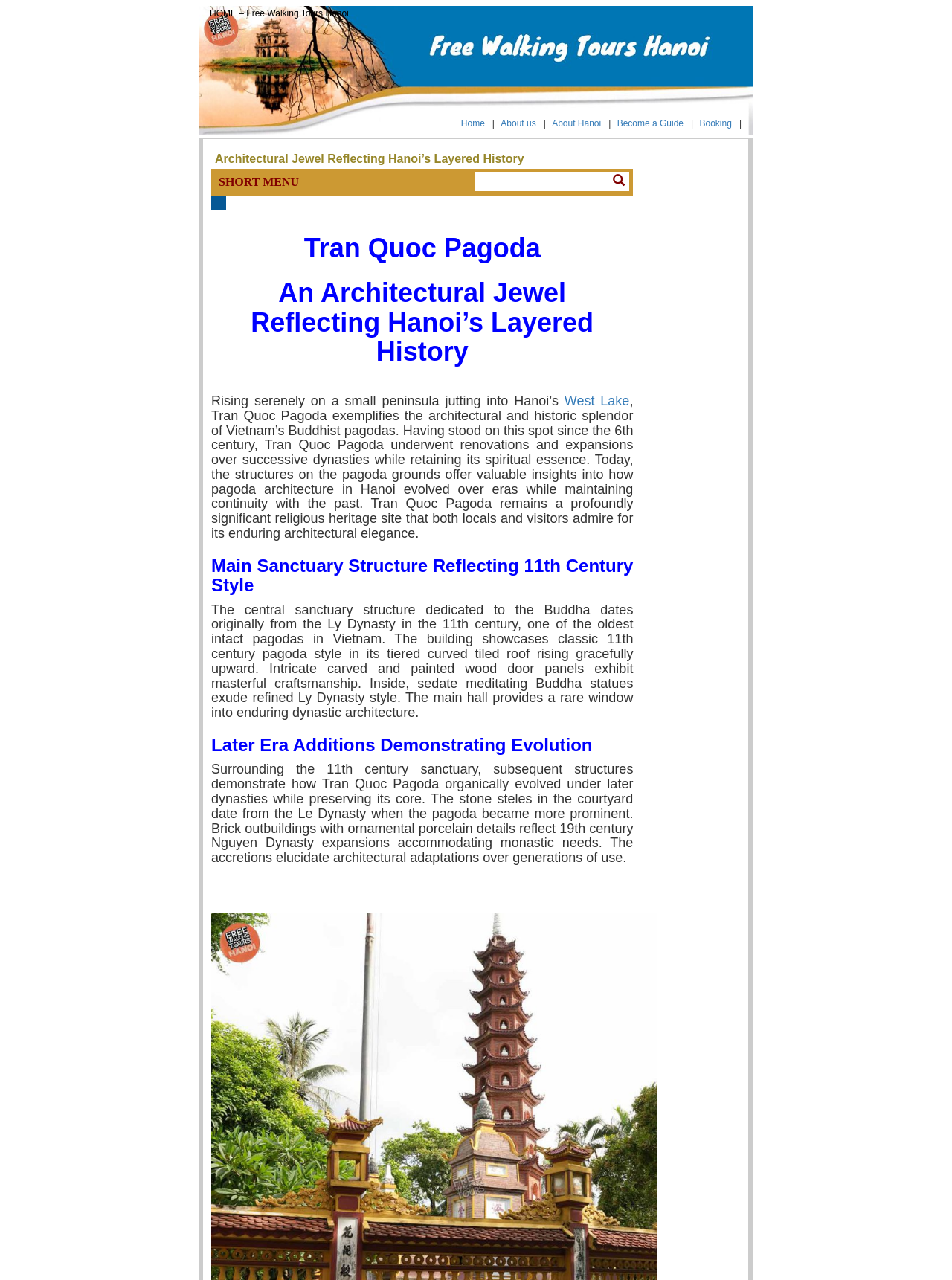Locate the bounding box coordinates of the area where you should click to accomplish the instruction: "Click on the HOME link".

[0.22, 0.006, 0.369, 0.015]